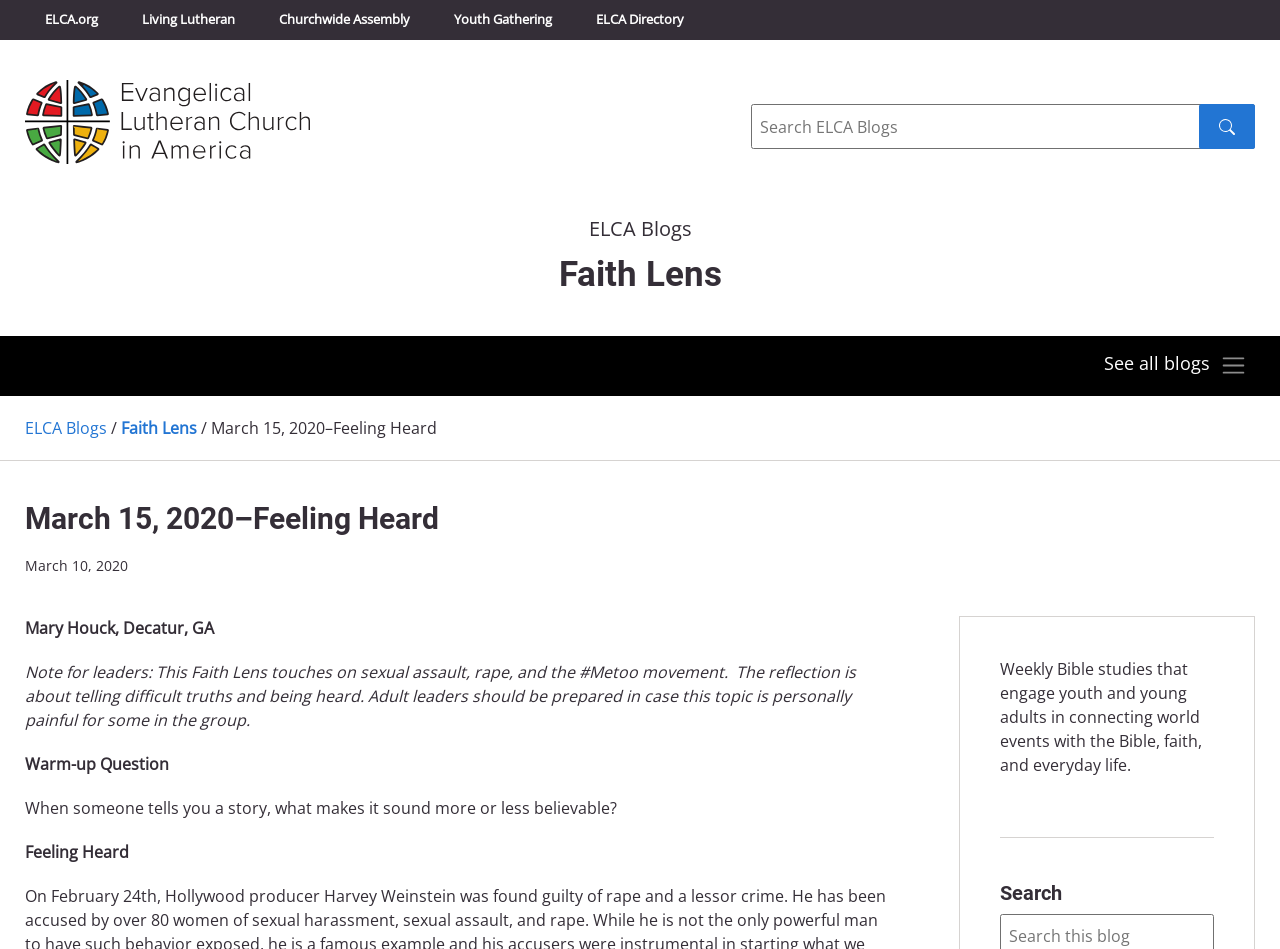What is the name of the author of this Faith Lens?
Please provide a comprehensive answer based on the contents of the image.

The author's name is mentioned in the text 'Mary Houck, Decatur, GA' which appears below the title 'March 15, 2020–Feeling Heard'.